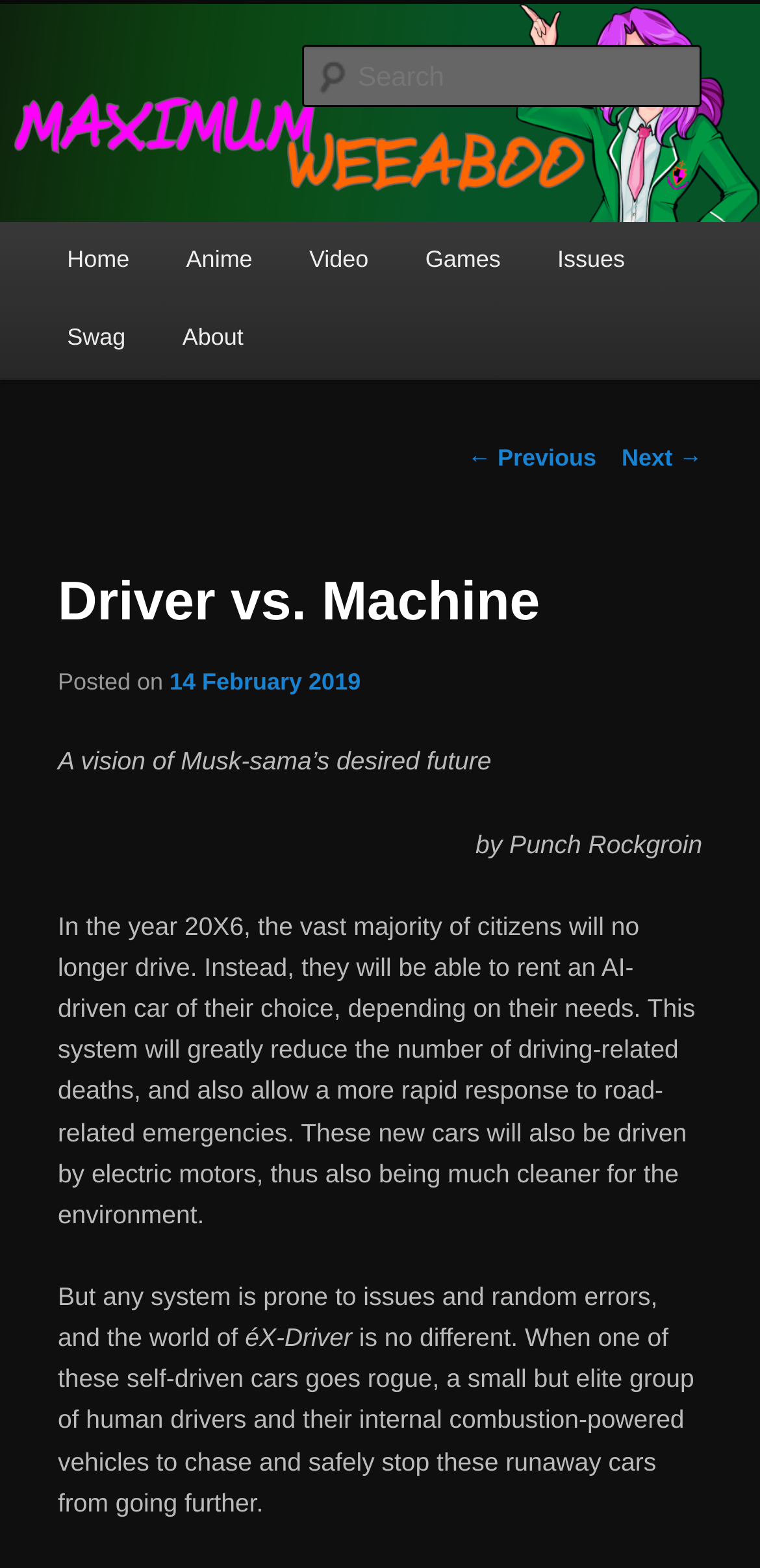Please answer the following question using a single word or phrase: 
What is the author of the post?

Punch Rockgroin